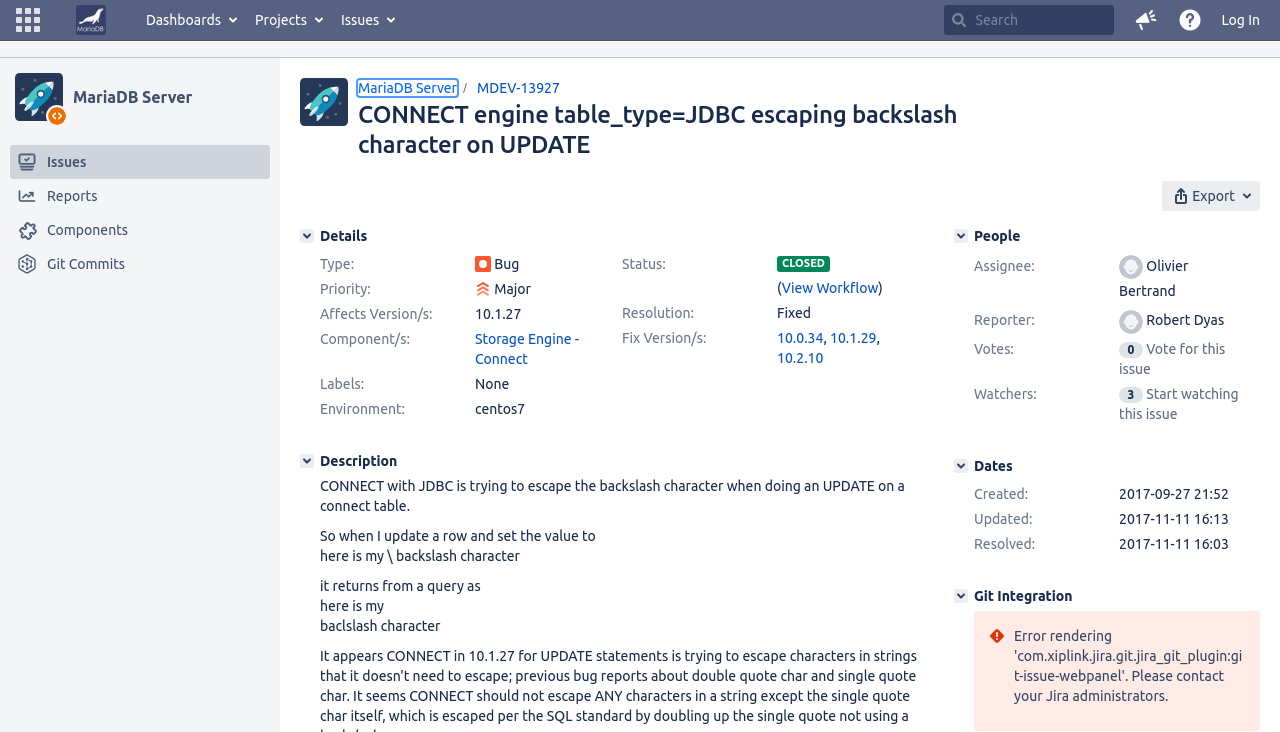Can you specify the bounding box coordinates for the region that should be clicked to fulfill this instruction: "View workflow".

[0.611, 0.383, 0.686, 0.404]